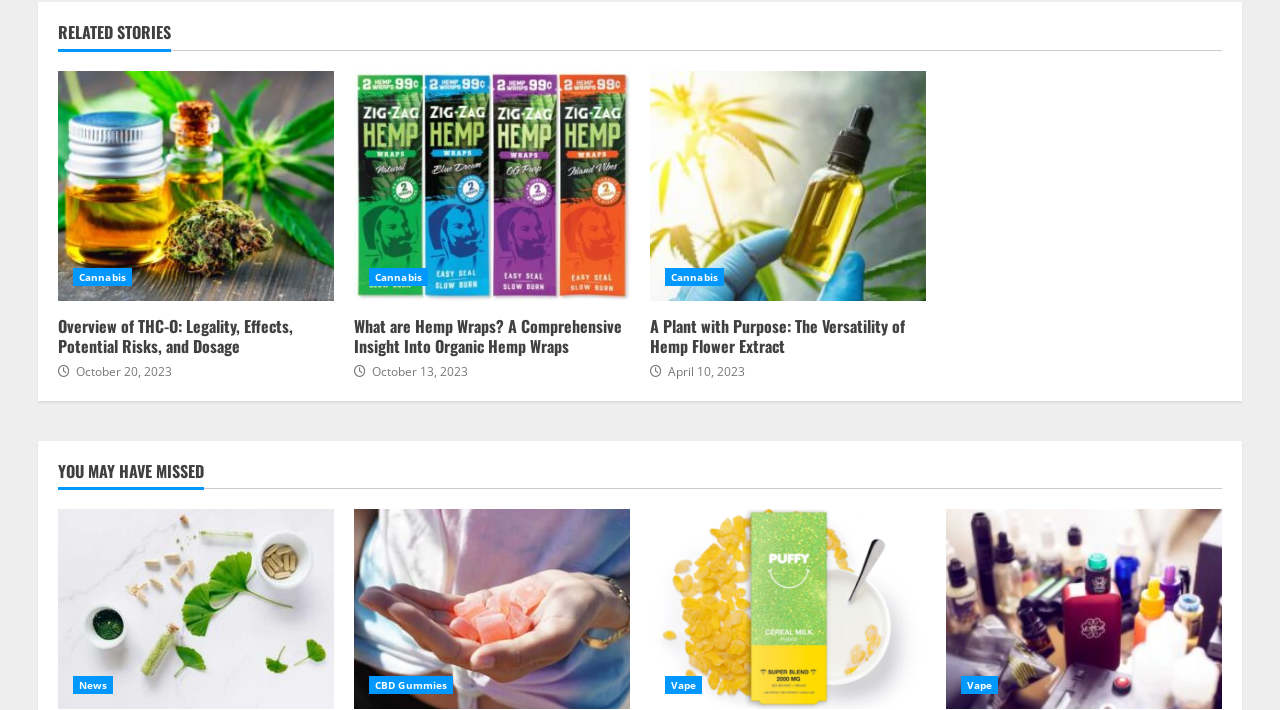Locate the bounding box coordinates of the clickable area needed to fulfill the instruction: "Explore Hemp Flower Extract".

[0.508, 0.099, 0.723, 0.423]